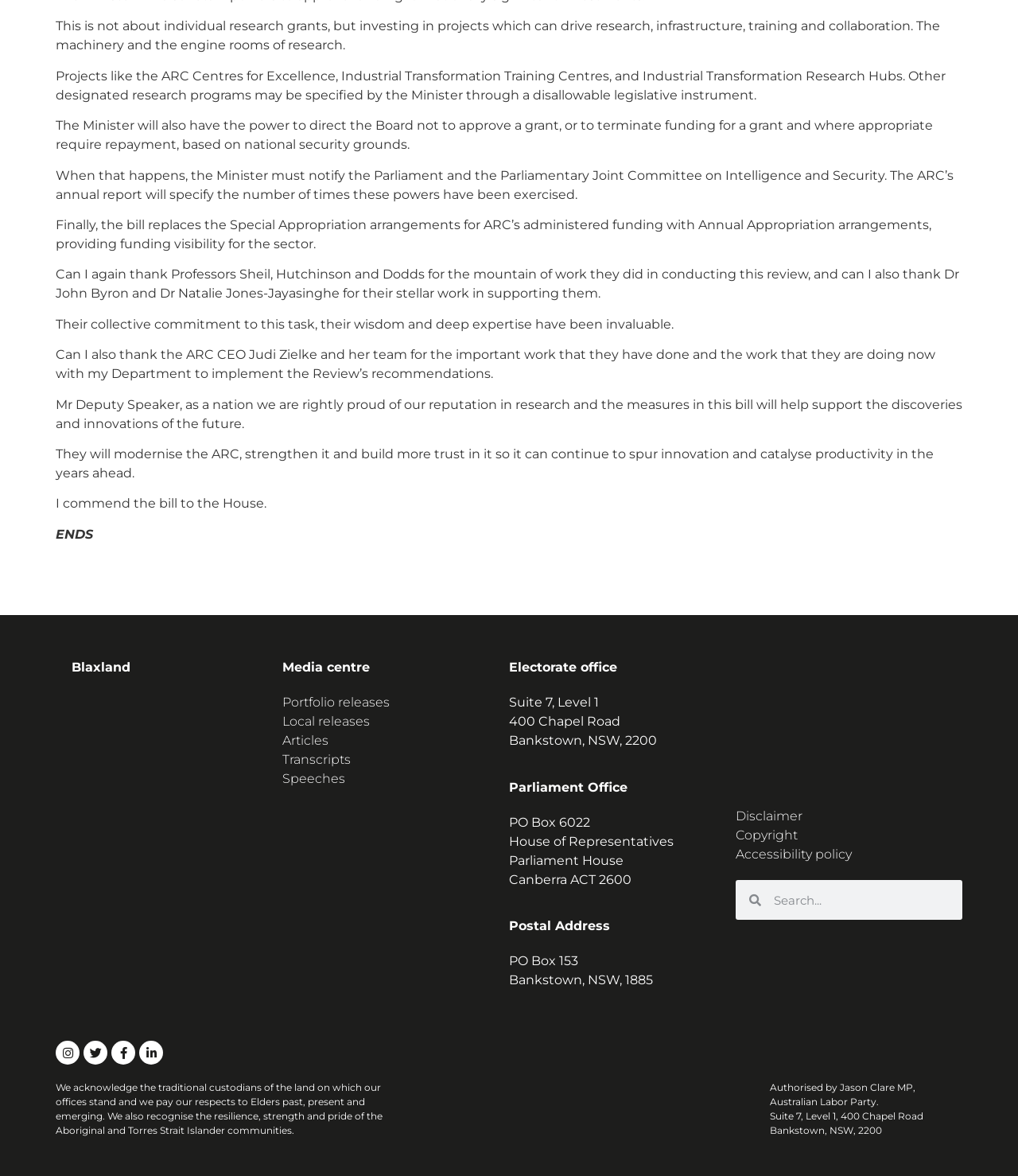Based on the image, provide a detailed and complete answer to the question: 
What is the acknowledgement made at the bottom of the page?

The text at the bottom of the page acknowledges the traditional custodians of the land on which the offices stand, and pays respect to Elders past, present and emerging, as well as recognising the resilience, strength and pride of the Aboriginal and Torres Strait Islander communities.